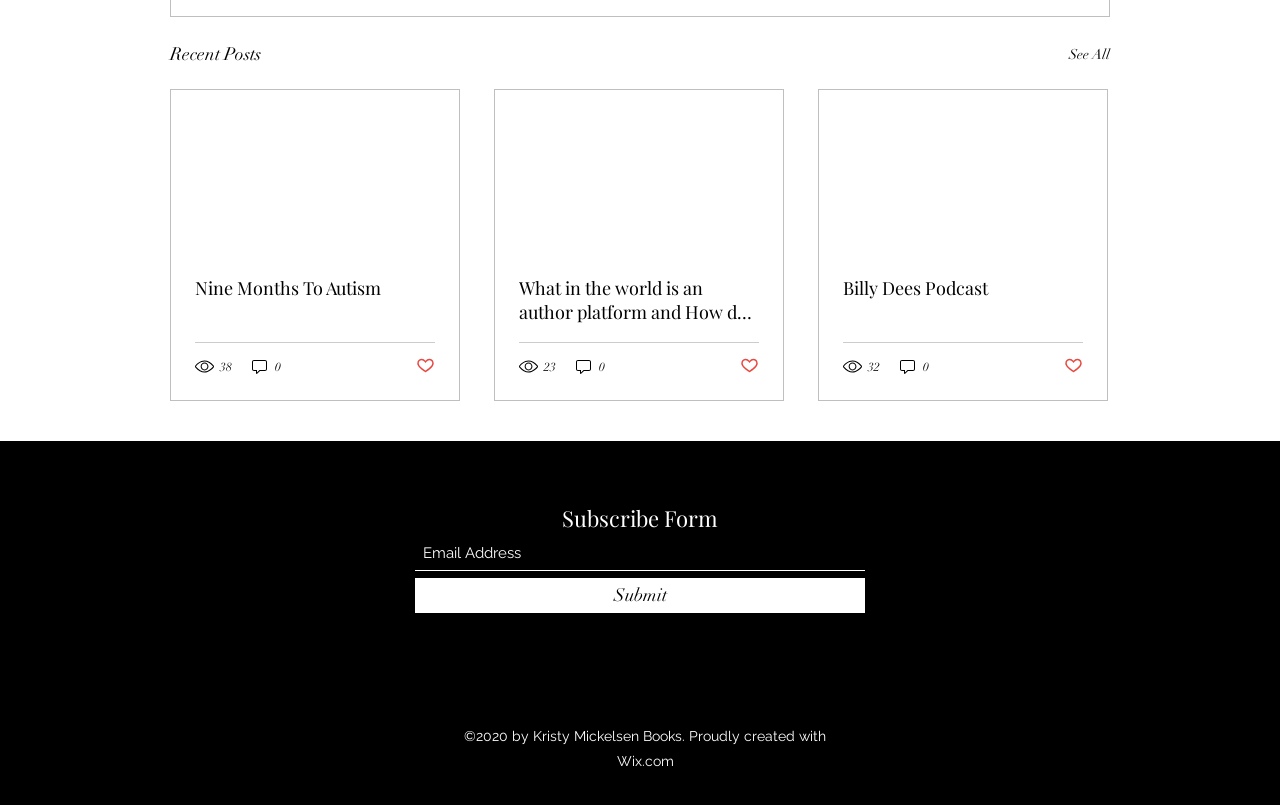Please determine the bounding box coordinates of the clickable area required to carry out the following instruction: "Subscribe with your email address". The coordinates must be four float numbers between 0 and 1, represented as [left, top, right, bottom].

[0.324, 0.666, 0.676, 0.709]